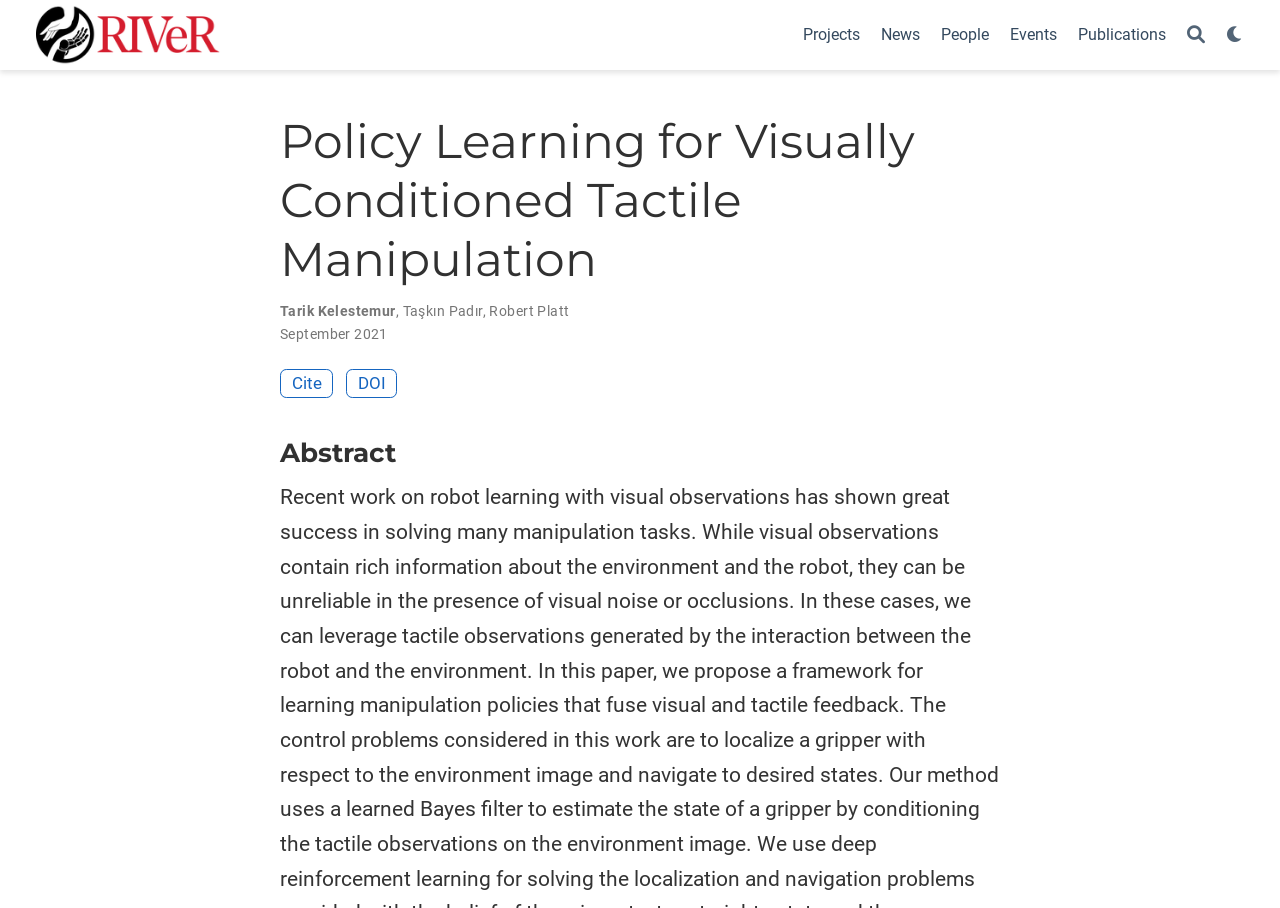Locate the bounding box coordinates of the clickable part needed for the task: "cite the article".

[0.219, 0.406, 0.26, 0.438]